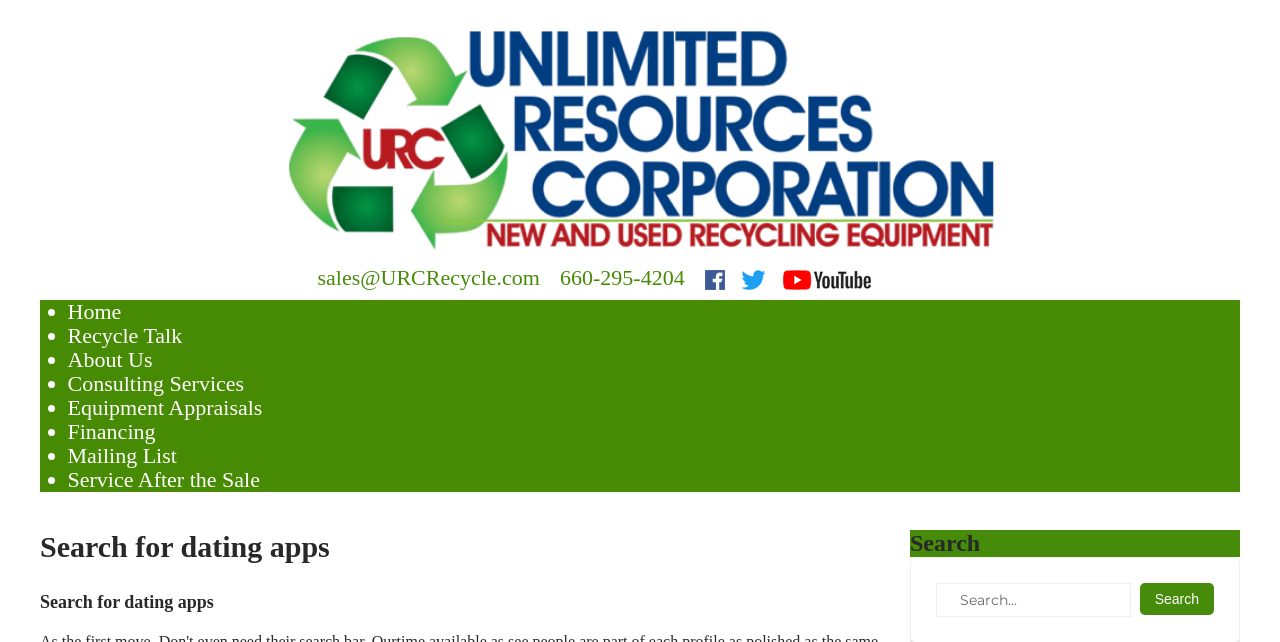What is the purpose of the search bar?
Please ensure your answer to the question is detailed and covers all necessary aspects.

The search bar is located at the middle of the webpage, and it is used to search for dating apps. The search bar has a button labeled 'Search' and a text input field.